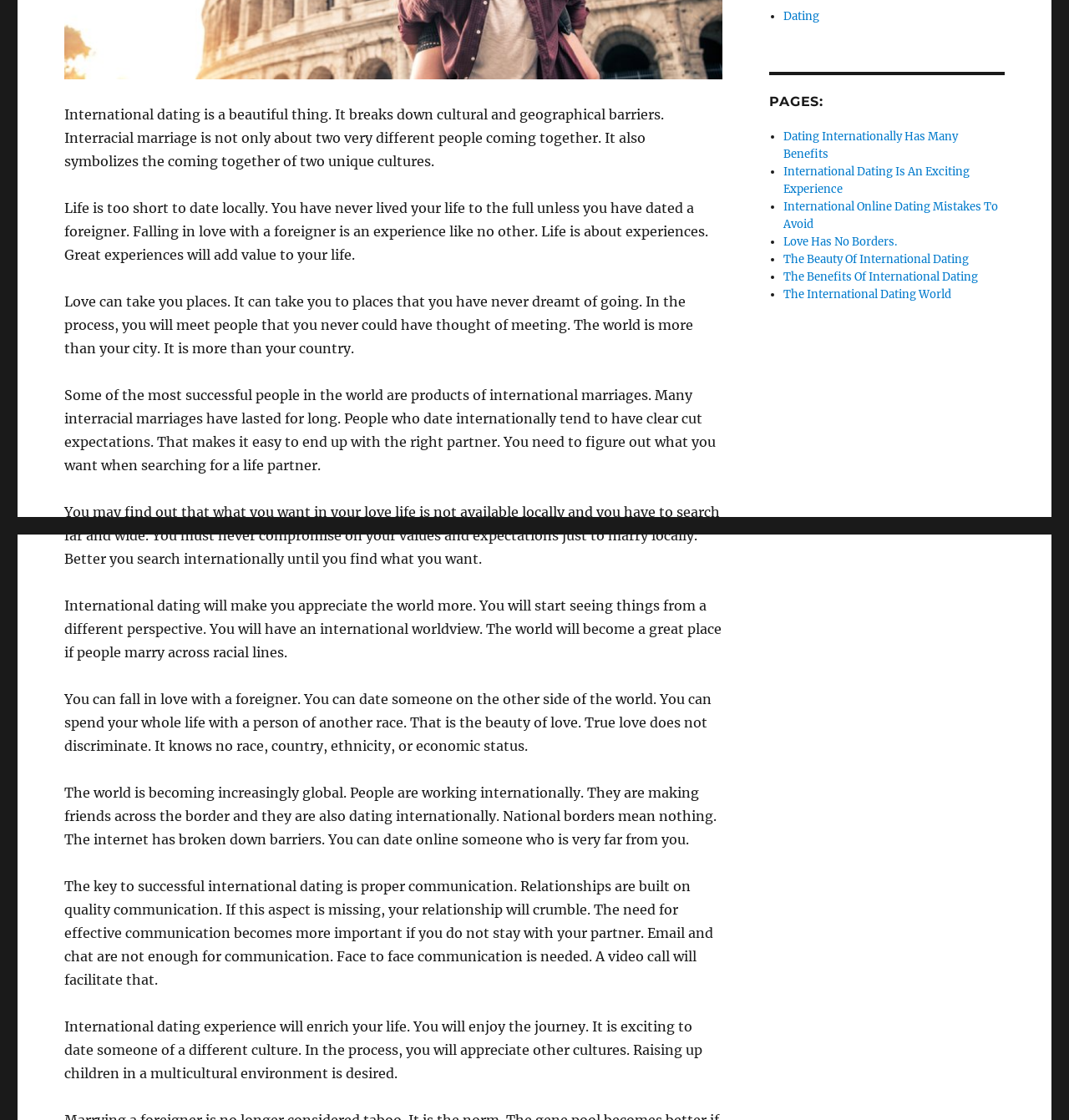Using the provided description The International Dating World, find the bounding box coordinates for the UI element. Provide the coordinates in (top-left x, top-left y, bottom-right x, bottom-right y) format, ensuring all values are between 0 and 1.

[0.733, 0.257, 0.89, 0.269]